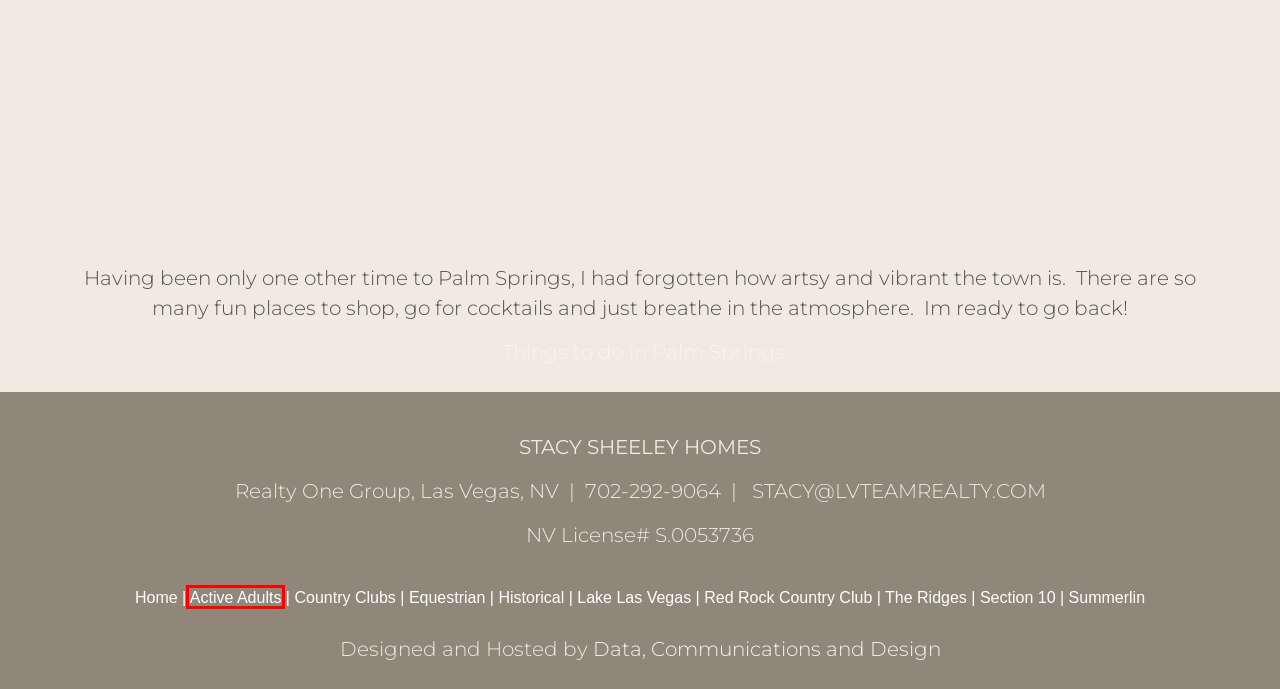A screenshot of a webpage is given, featuring a red bounding box around a UI element. Please choose the webpage description that best aligns with the new webpage after clicking the element in the bounding box. These are the descriptions:
A. Lake Las Vegas Homes For Sale | Stacy Sheeley
B. Las Vegas Equestrian Properties For Sale
C. Red Rock Country Club Homes For Sale | Stacy Sheeley
D. Historical Las Vegas Homes For Sale | Stacy Sheeley
E. Home - Data Communications and Design
F. Las Vegas Active Adult Communities 55+
G. The Ridges Summerlin Homes For Sale | Stacy Sheeley
H. Section 10 Summerlin Homes For Sale | Stacy Sheeley

F